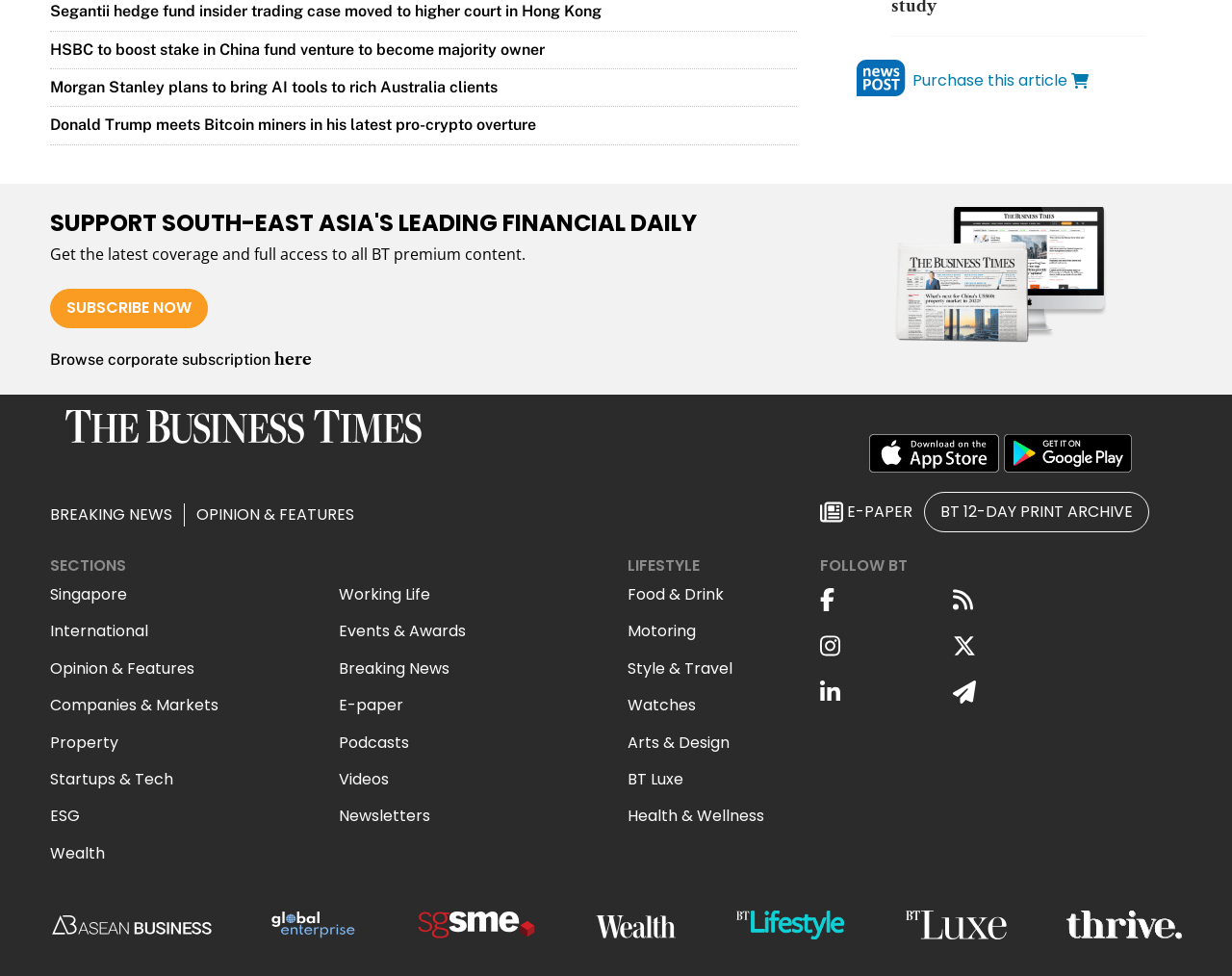Pinpoint the bounding box coordinates of the element that must be clicked to accomplish the following instruction: "Read opinion and features". The coordinates should be in the format of four float numbers between 0 and 1, i.e., [left, top, right, bottom].

[0.159, 0.515, 0.288, 0.539]